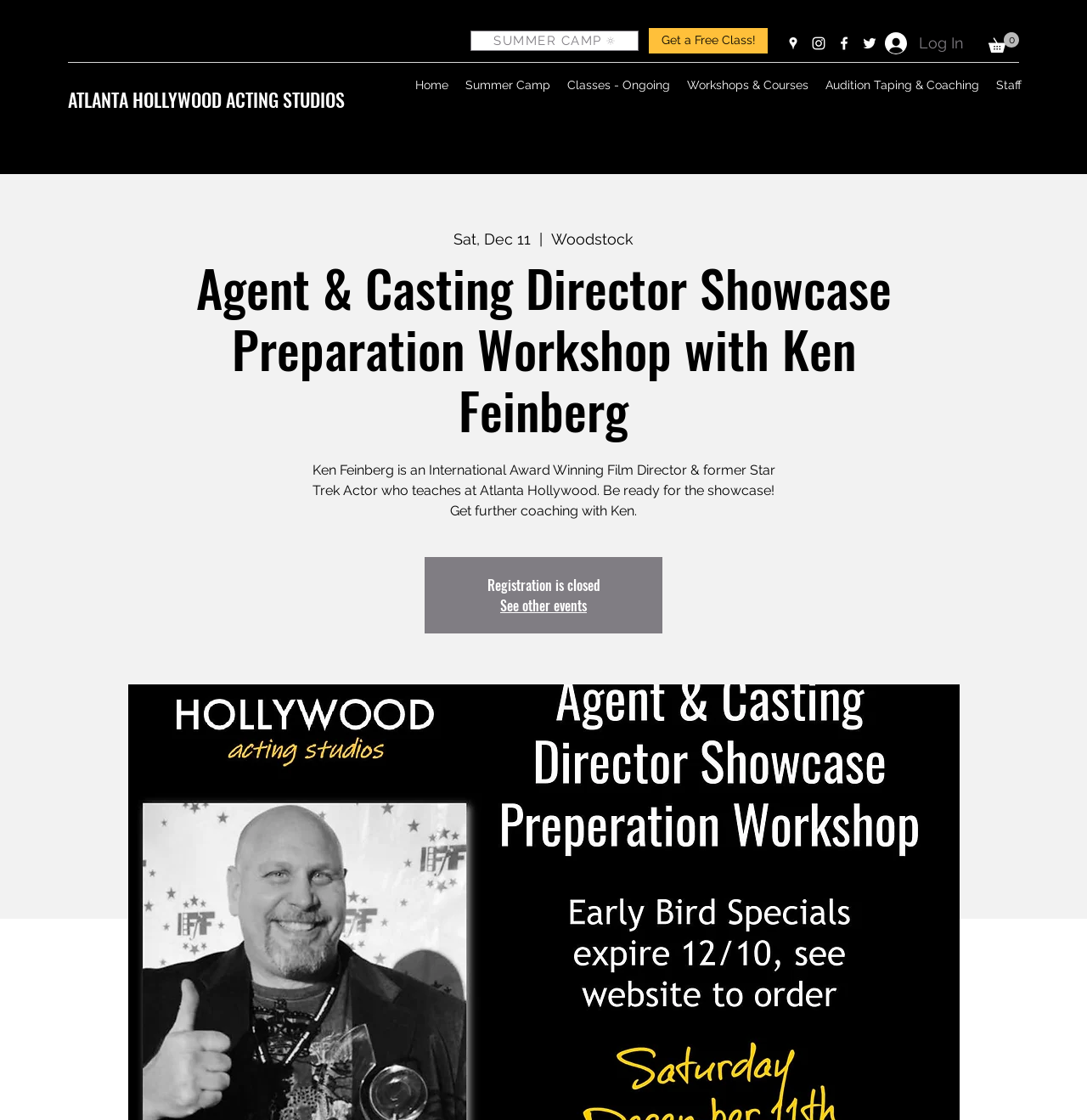Locate the bounding box coordinates of the clickable element to fulfill the following instruction: "Go to Summer Camp". Provide the coordinates as four float numbers between 0 and 1 in the format [left, top, right, bottom].

[0.433, 0.027, 0.588, 0.045]